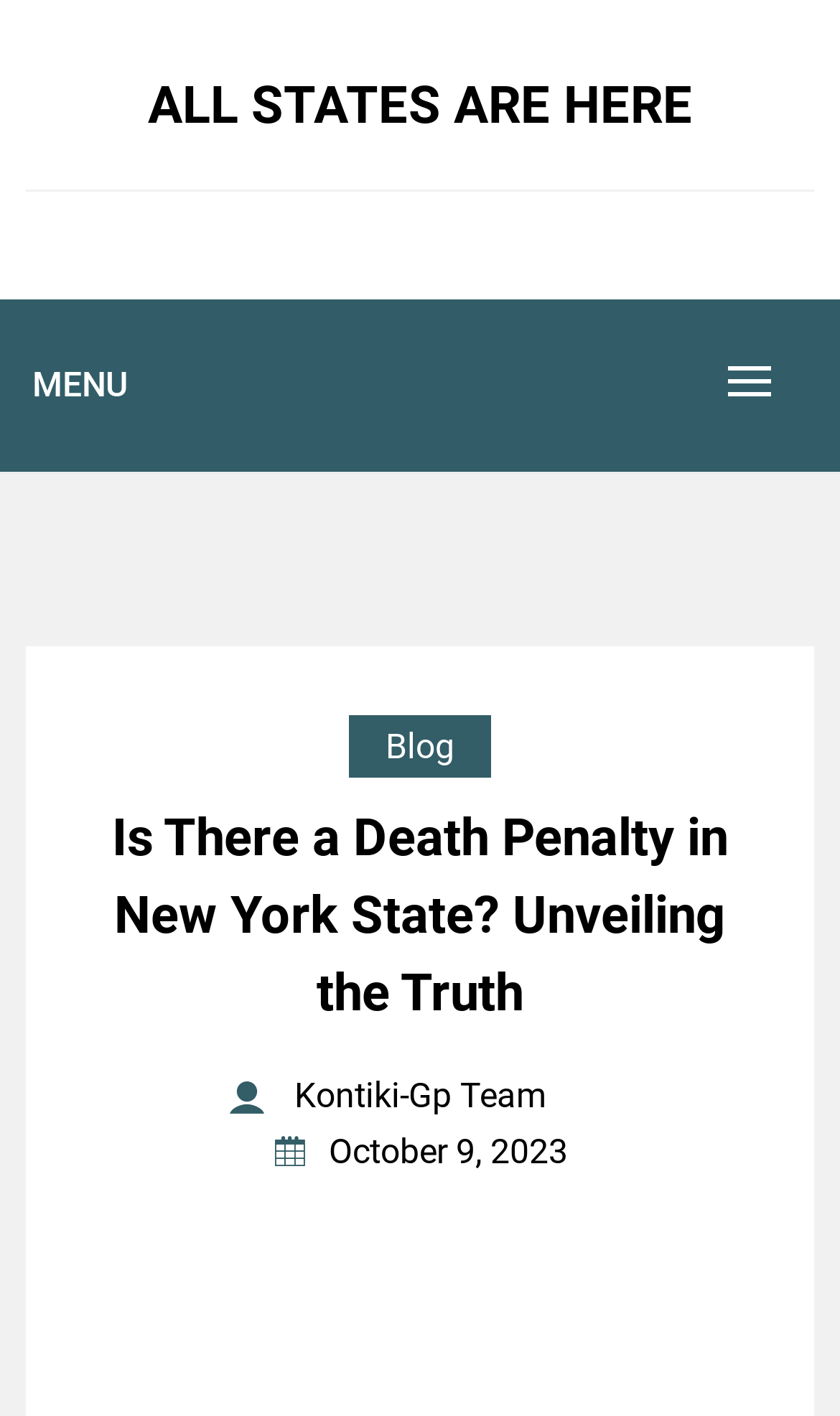What is the name of the team?
Based on the image, give a concise answer in the form of a single word or short phrase.

Kontiki-Gp Team